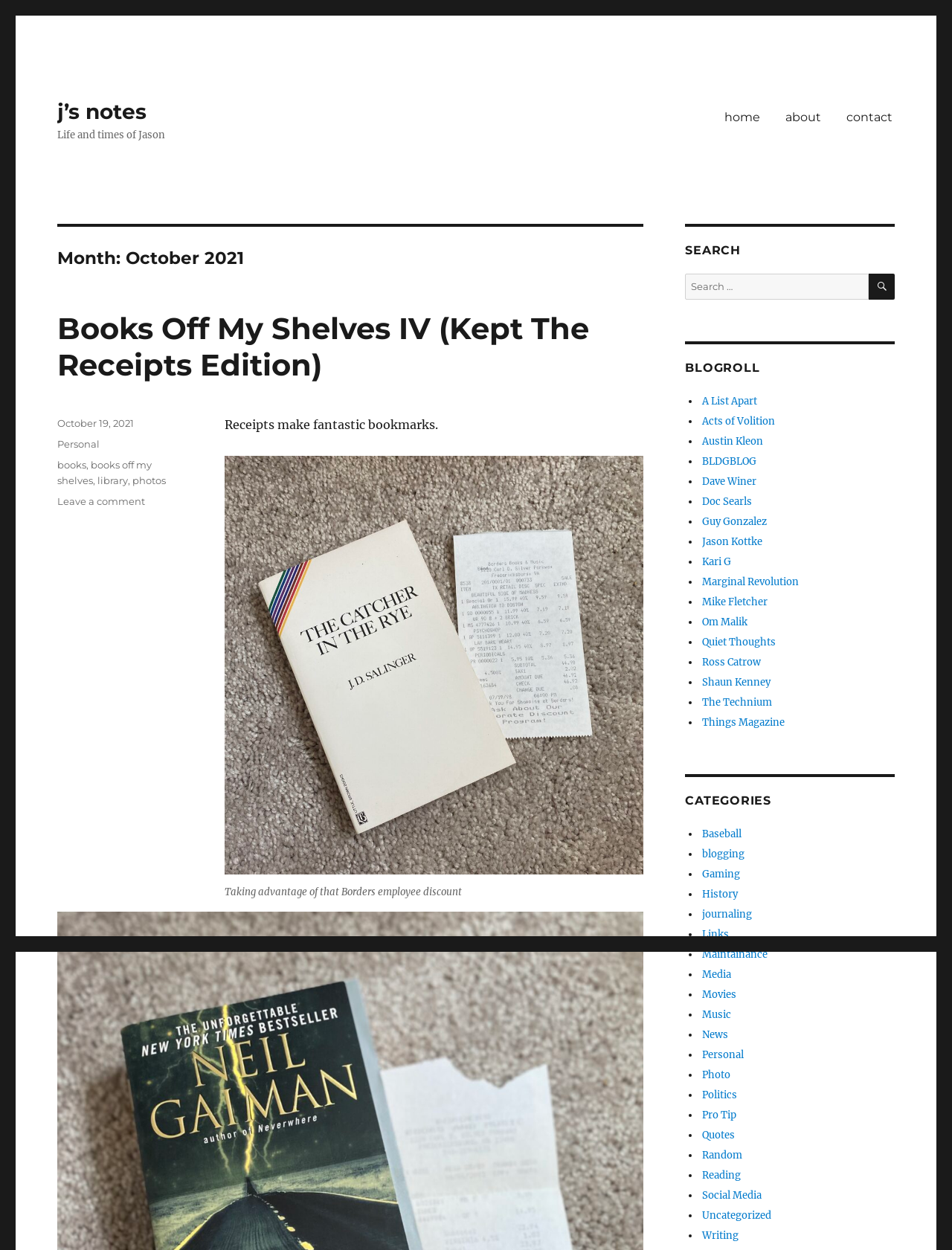Highlight the bounding box coordinates of the region I should click on to meet the following instruction: "search for something".

[0.72, 0.219, 0.912, 0.24]